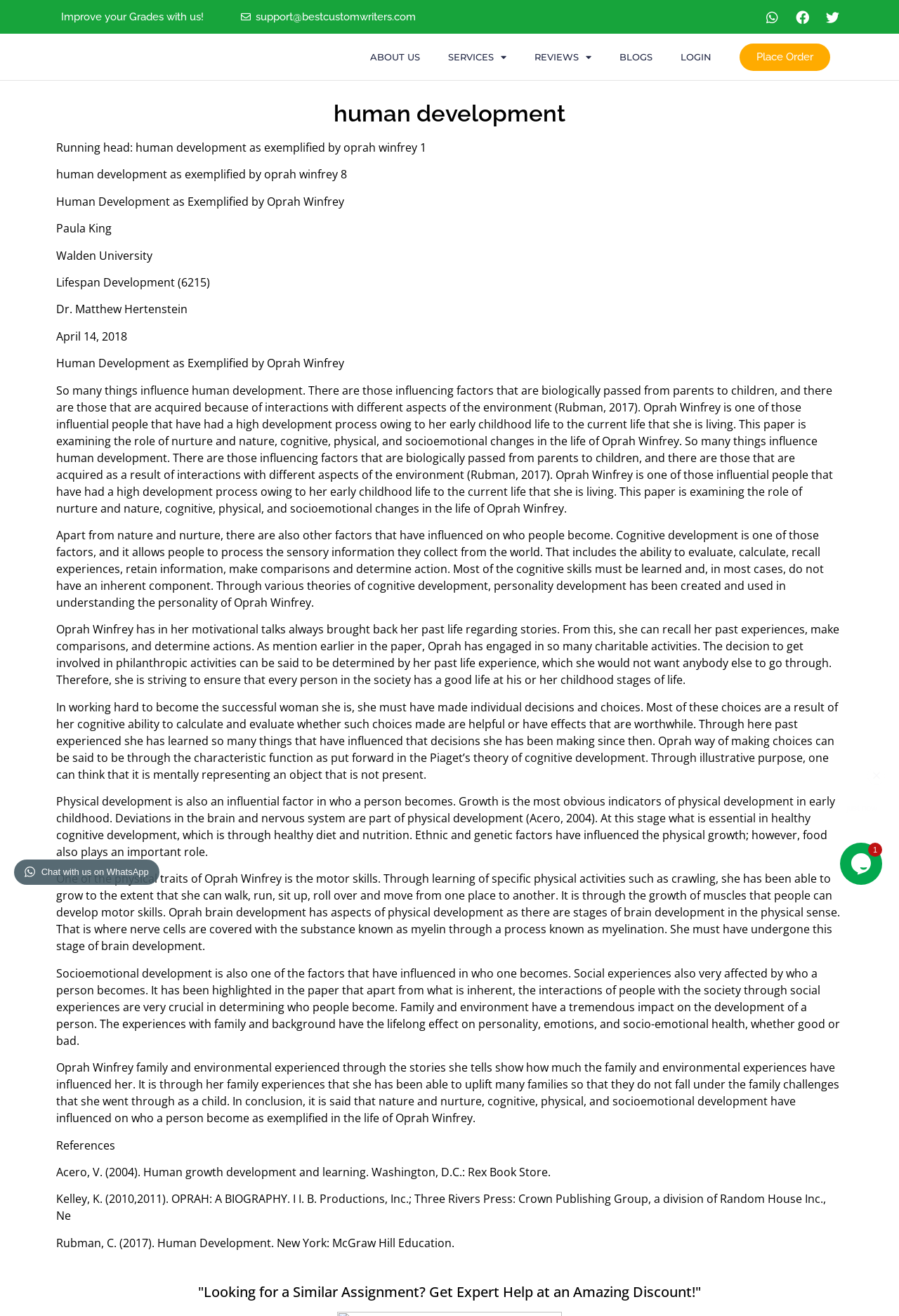Please determine the bounding box coordinates of the element to click on in order to accomplish the following task: "Click on 'Place Order'". Ensure the coordinates are four float numbers ranging from 0 to 1, i.e., [left, top, right, bottom].

[0.822, 0.033, 0.923, 0.054]